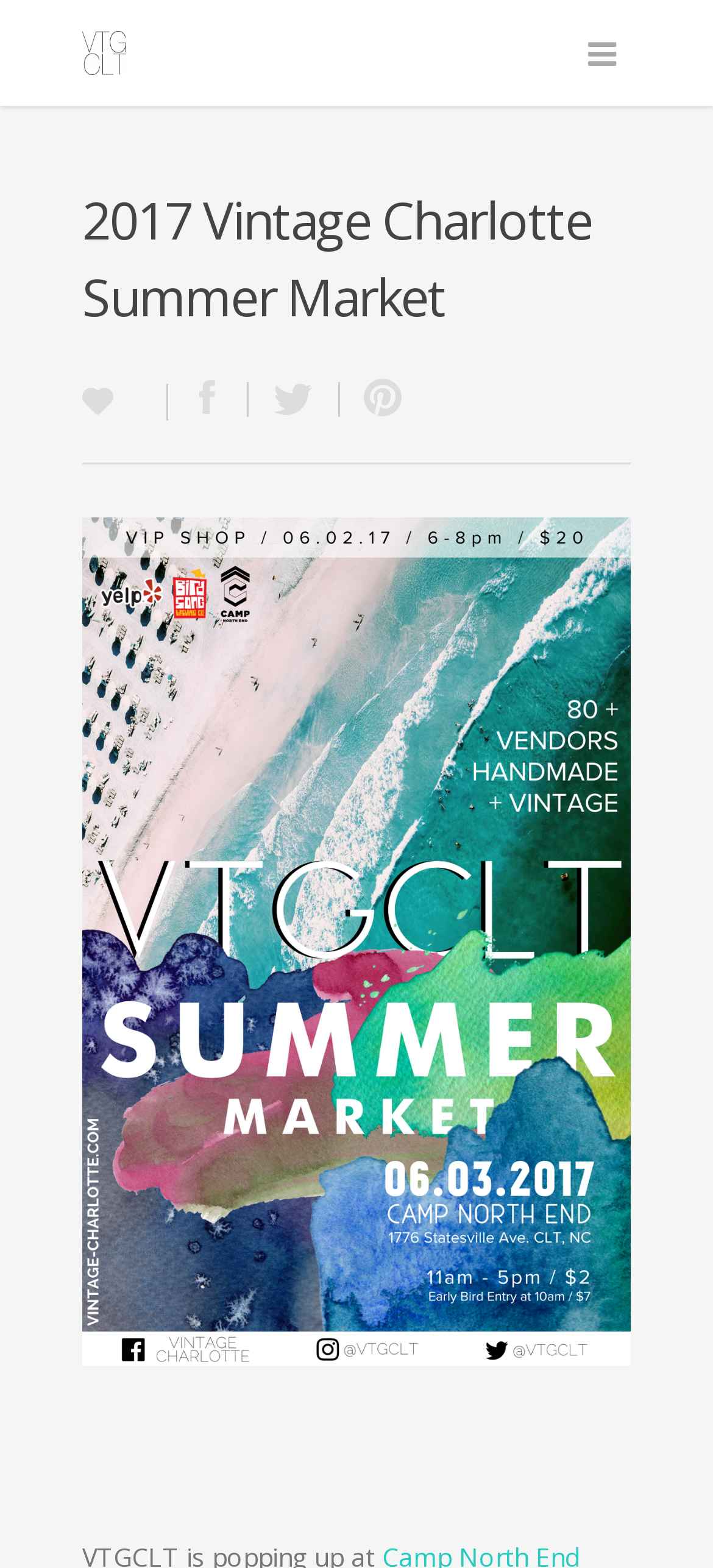Identify the bounding box for the UI element that is described as follows: "alt="VTGCLT SUMMER MARKET 2017Final-For WEb"".

[0.115, 0.33, 0.885, 0.871]